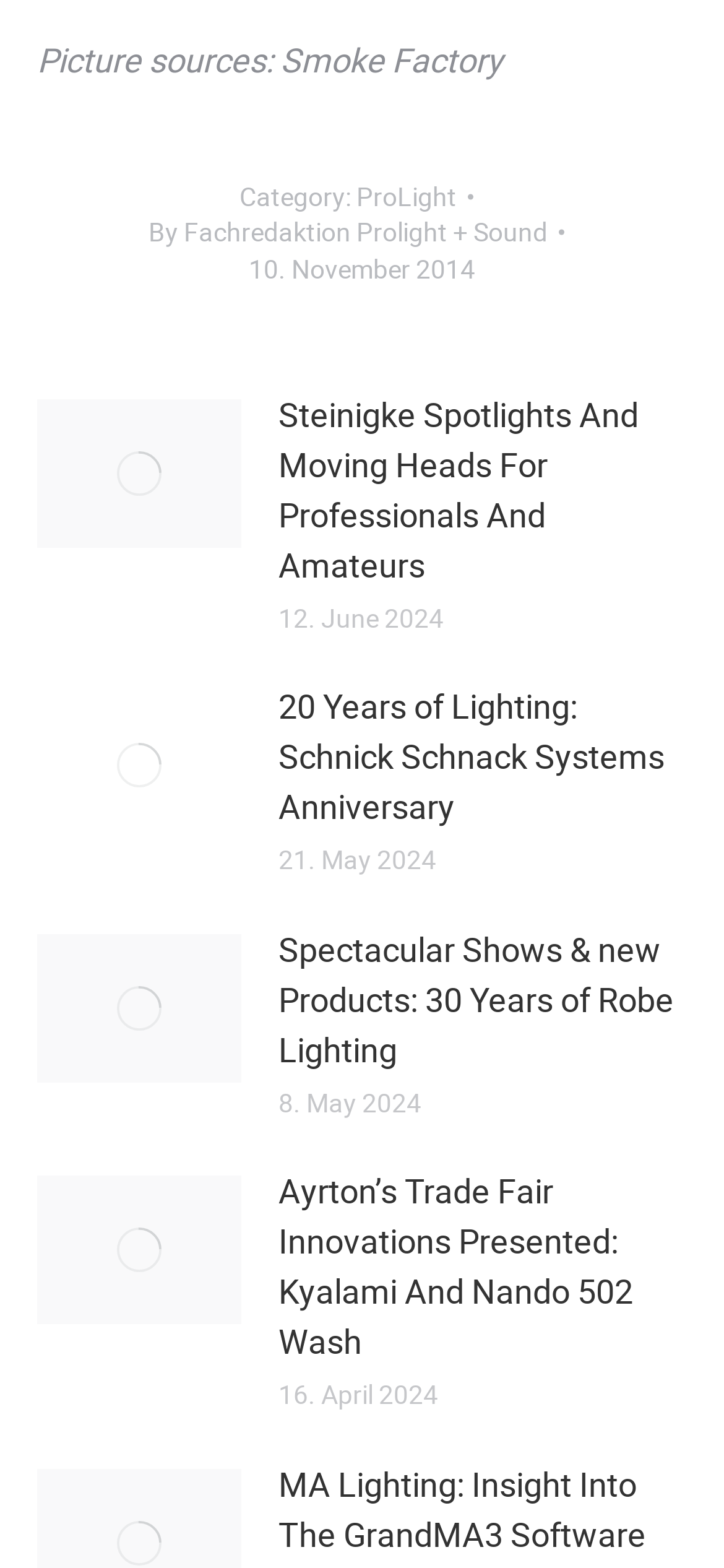How many articles are on this page?
Based on the visual, give a brief answer using one word or a short phrase.

4